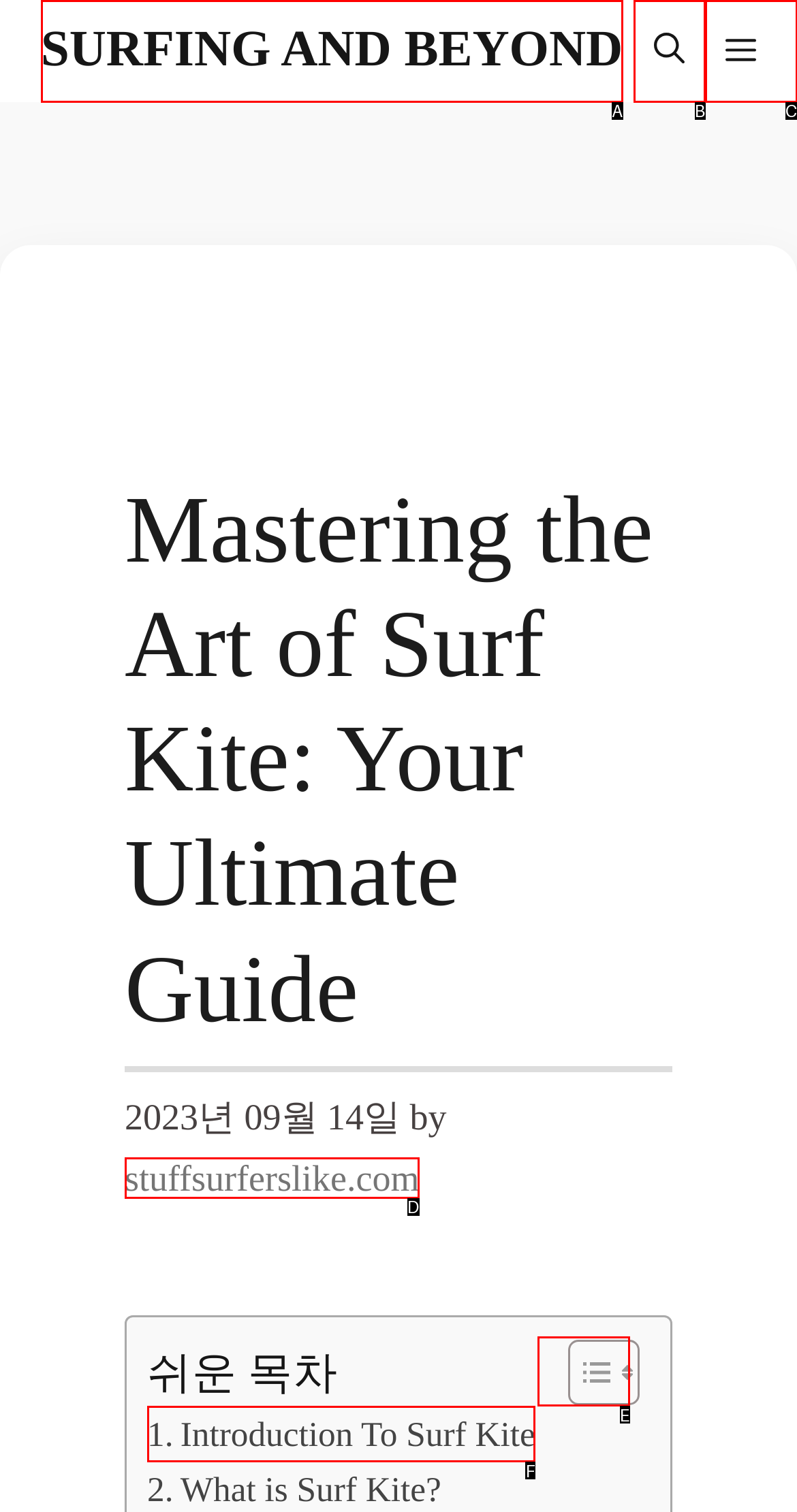From the given choices, determine which HTML element aligns with the description: Introduction To Surf Kite Respond with the letter of the appropriate option.

F